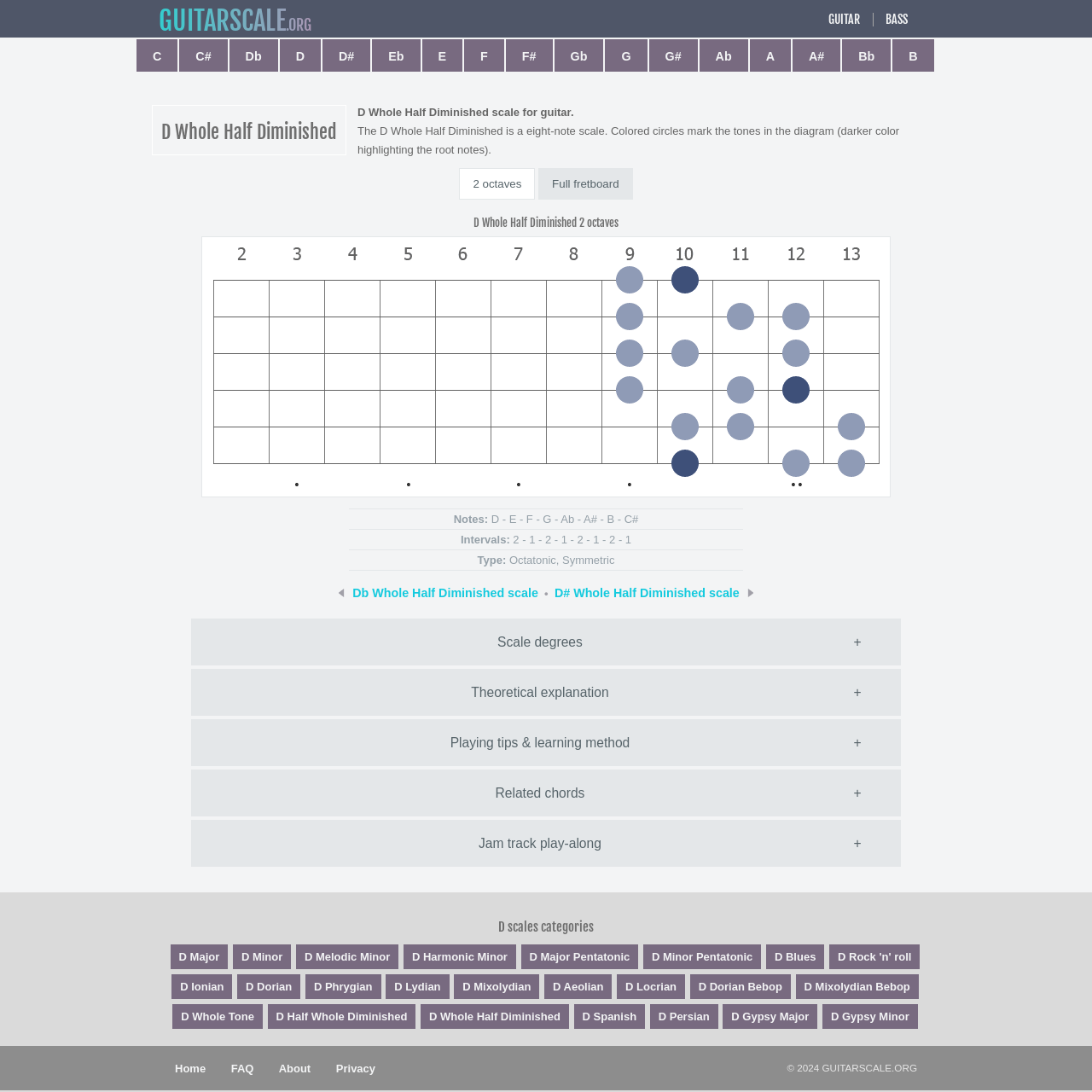Pinpoint the bounding box coordinates of the area that must be clicked to complete this instruction: "Click on the 'Contact' link".

None